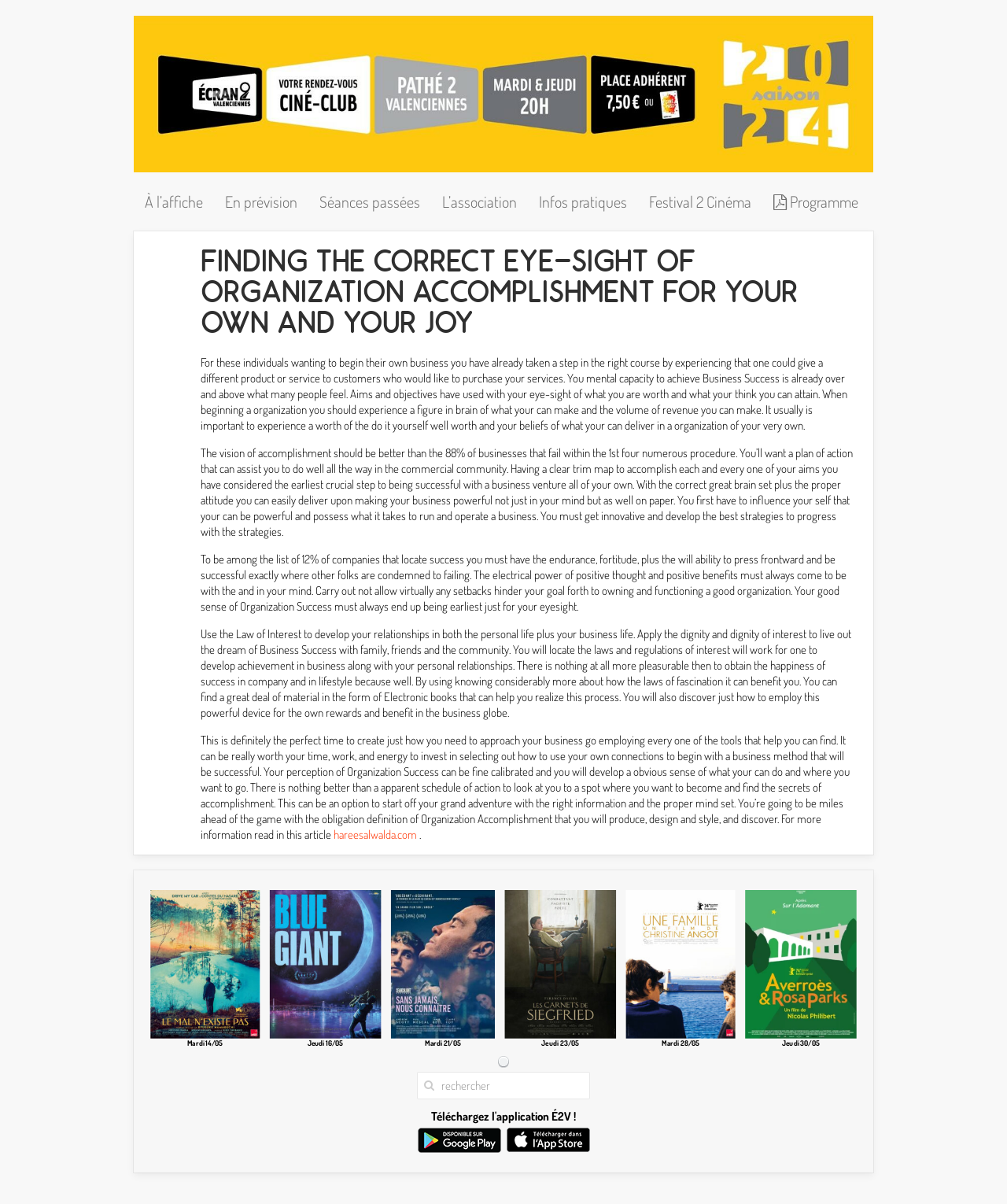What is the main topic of the webpage?
Respond to the question with a well-detailed and thorough answer.

The main topic of the webpage is Business Success, which can be inferred from the heading 'FINDING THE CORRECT EYE-SIGHT OF ORGANIZATION ACCOMPLISHMENT FOR YOUR OWN AND YOUR JOY' and the content of the article, which discusses the importance of having a clear vision of business success and how to achieve it.